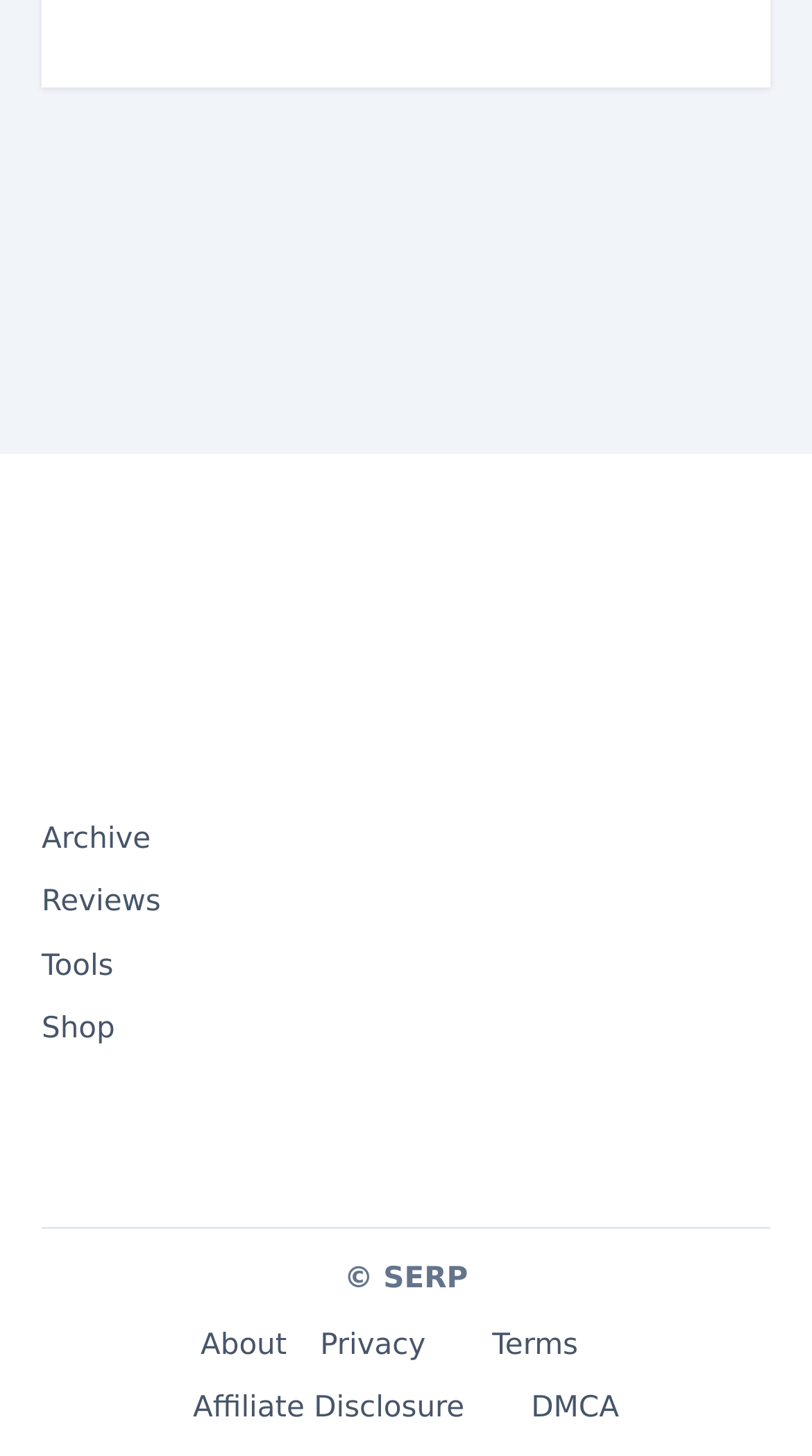Please provide the bounding box coordinates for the element that needs to be clicked to perform the instruction: "Click About". The coordinates must consist of four float numbers between 0 and 1, formatted as [left, top, right, bottom].

[0.247, 0.902, 0.394, 0.946]